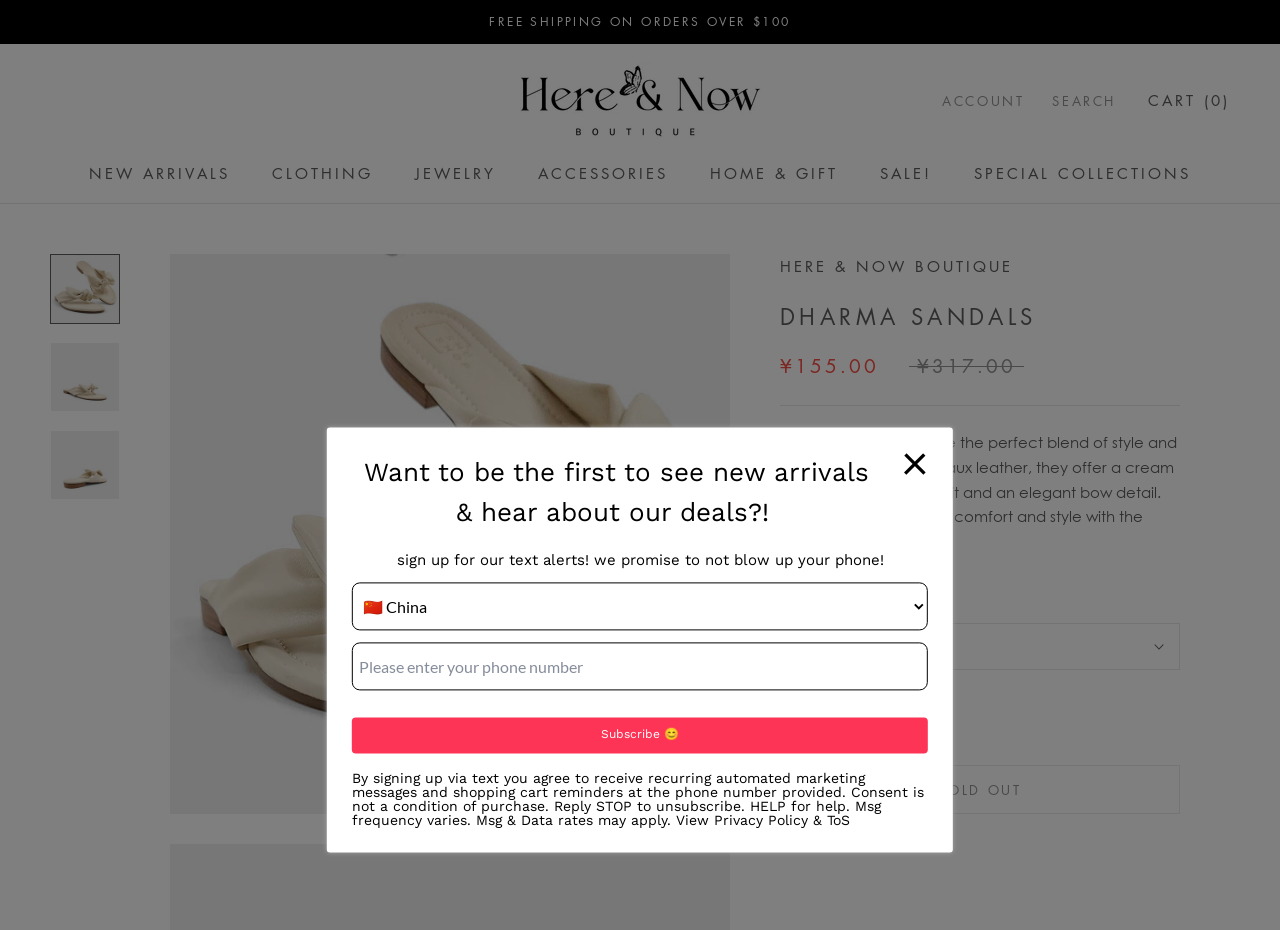How many navigation links are there in the main navigation?
Please provide a single word or phrase in response based on the screenshot.

7